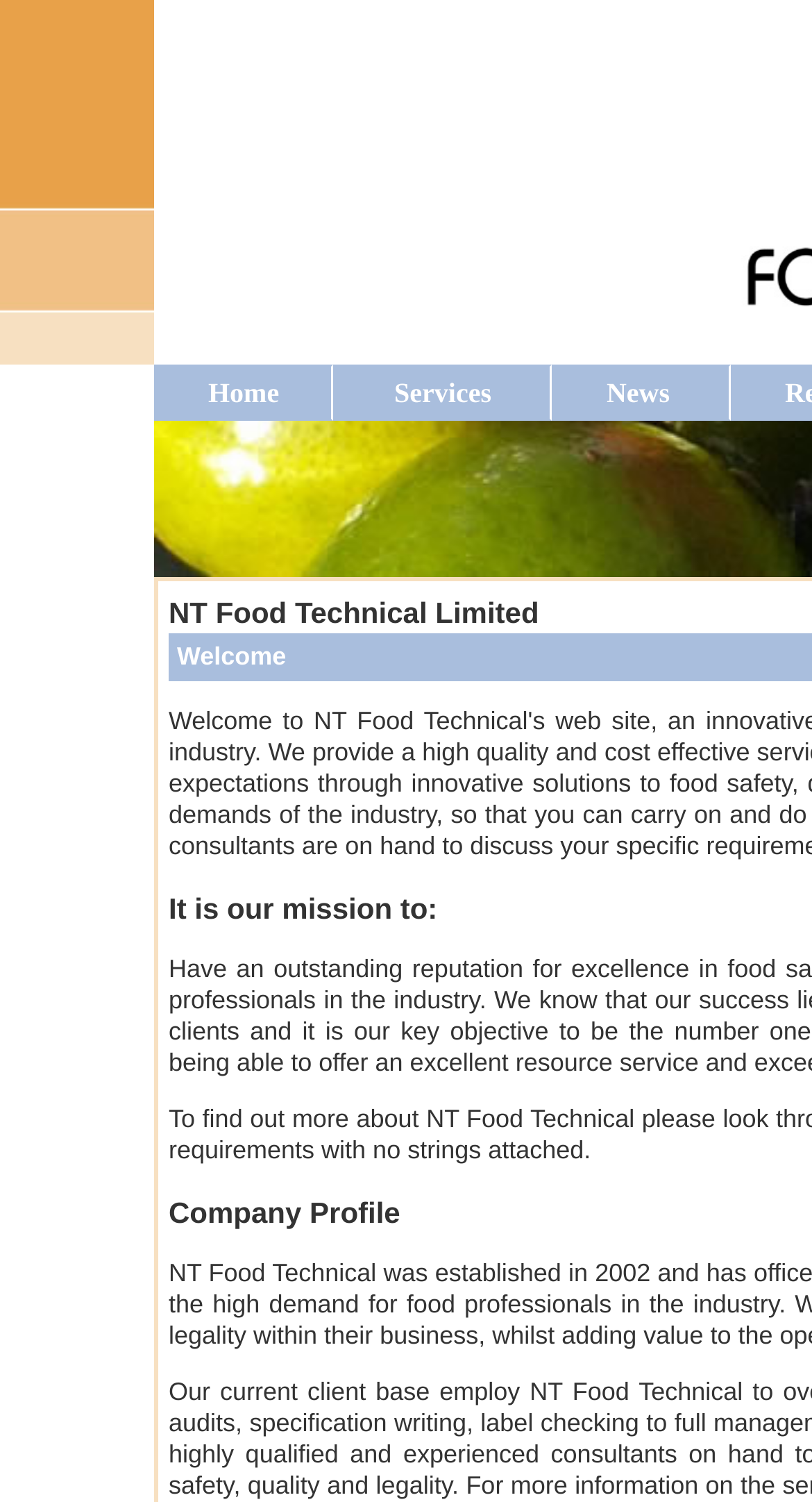Please provide a one-word or short phrase answer to the question:
What is the first menu item?

Home